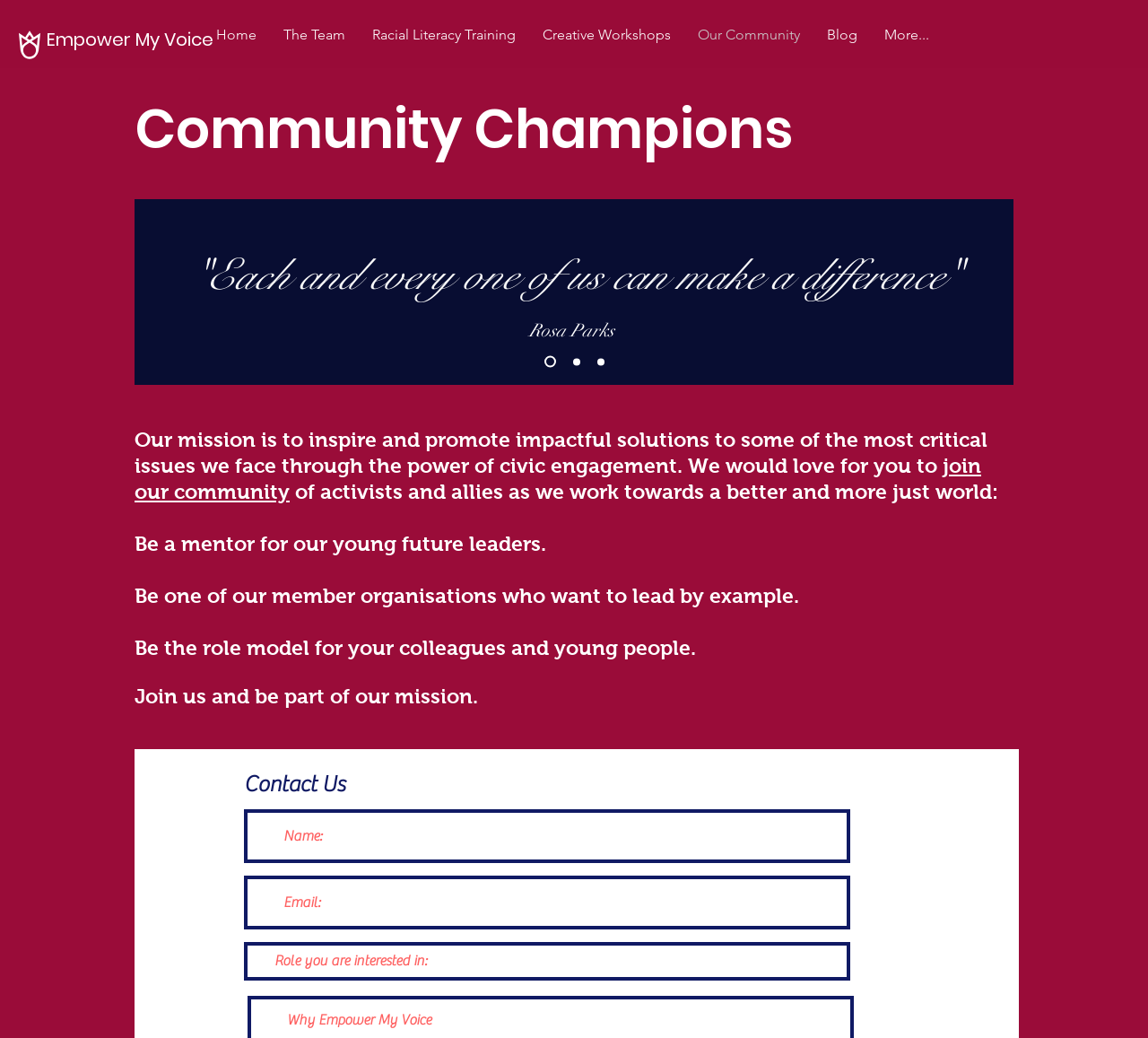Using floating point numbers between 0 and 1, provide the bounding box coordinates in the format (top-left x, top-left y, bottom-right x, bottom-right y). Locate the UI element described here: More...

[0.759, 0.014, 0.821, 0.053]